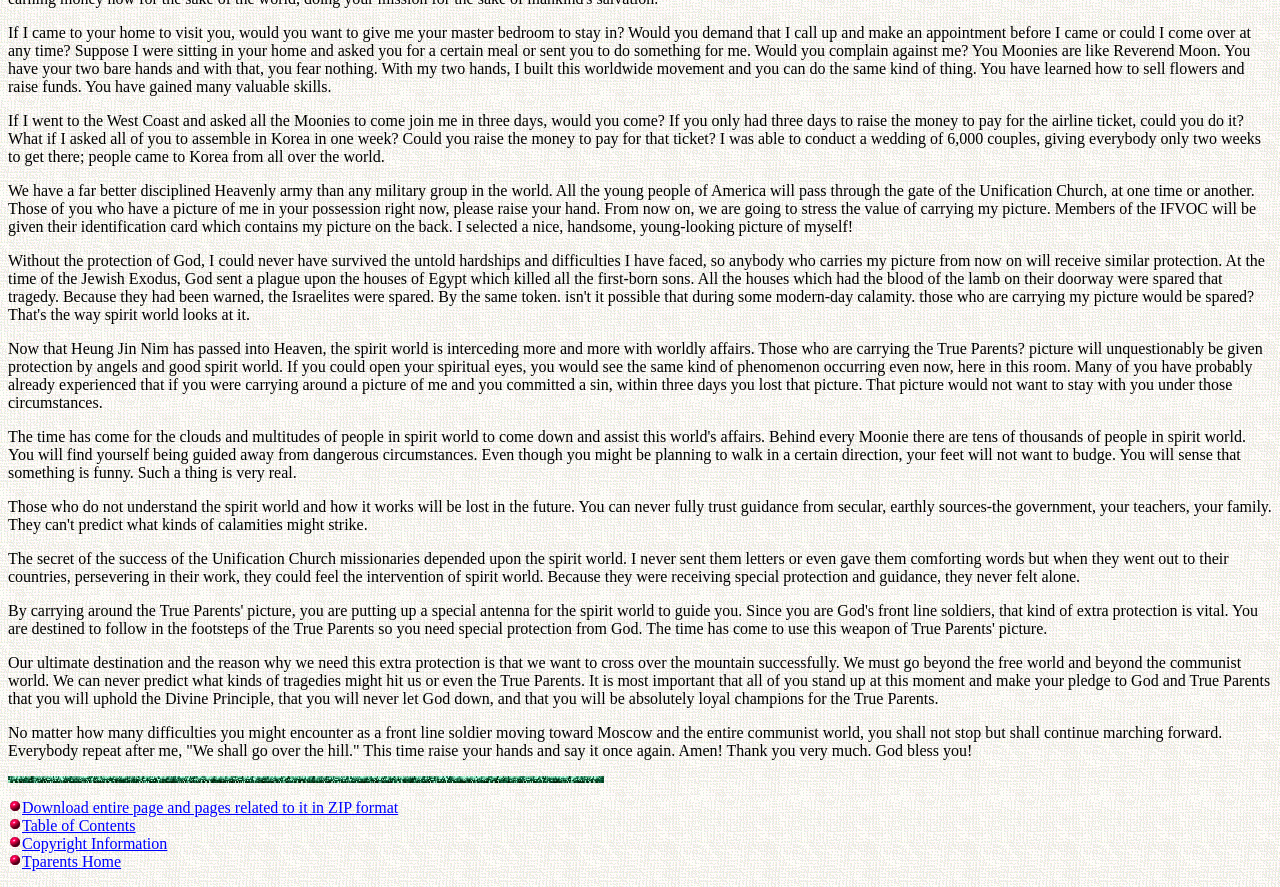What is the purpose of carrying Reverend Moon's picture?
Carefully analyze the image and provide a thorough answer to the question.

According to the text, carrying Reverend Moon's picture provides protection from angels and the good spirit world, and those who carry the picture will be given special protection and guidance.